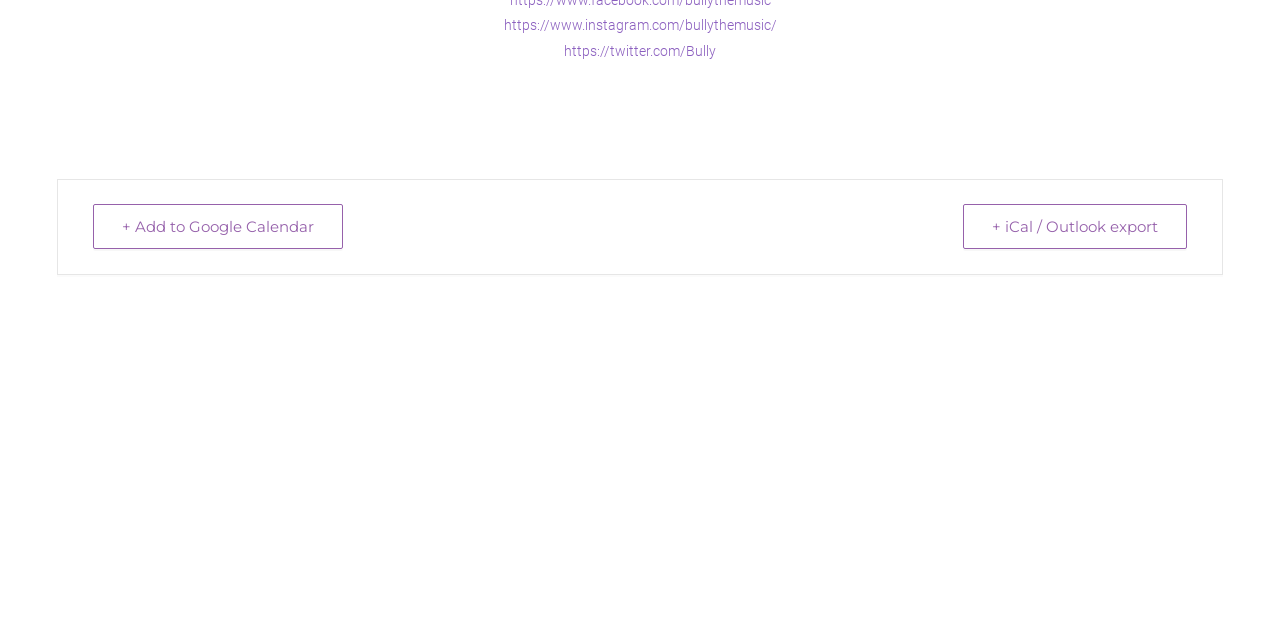Find the bounding box coordinates for the element described here: "+ iCal / Outlook export".

[0.752, 0.319, 0.927, 0.389]